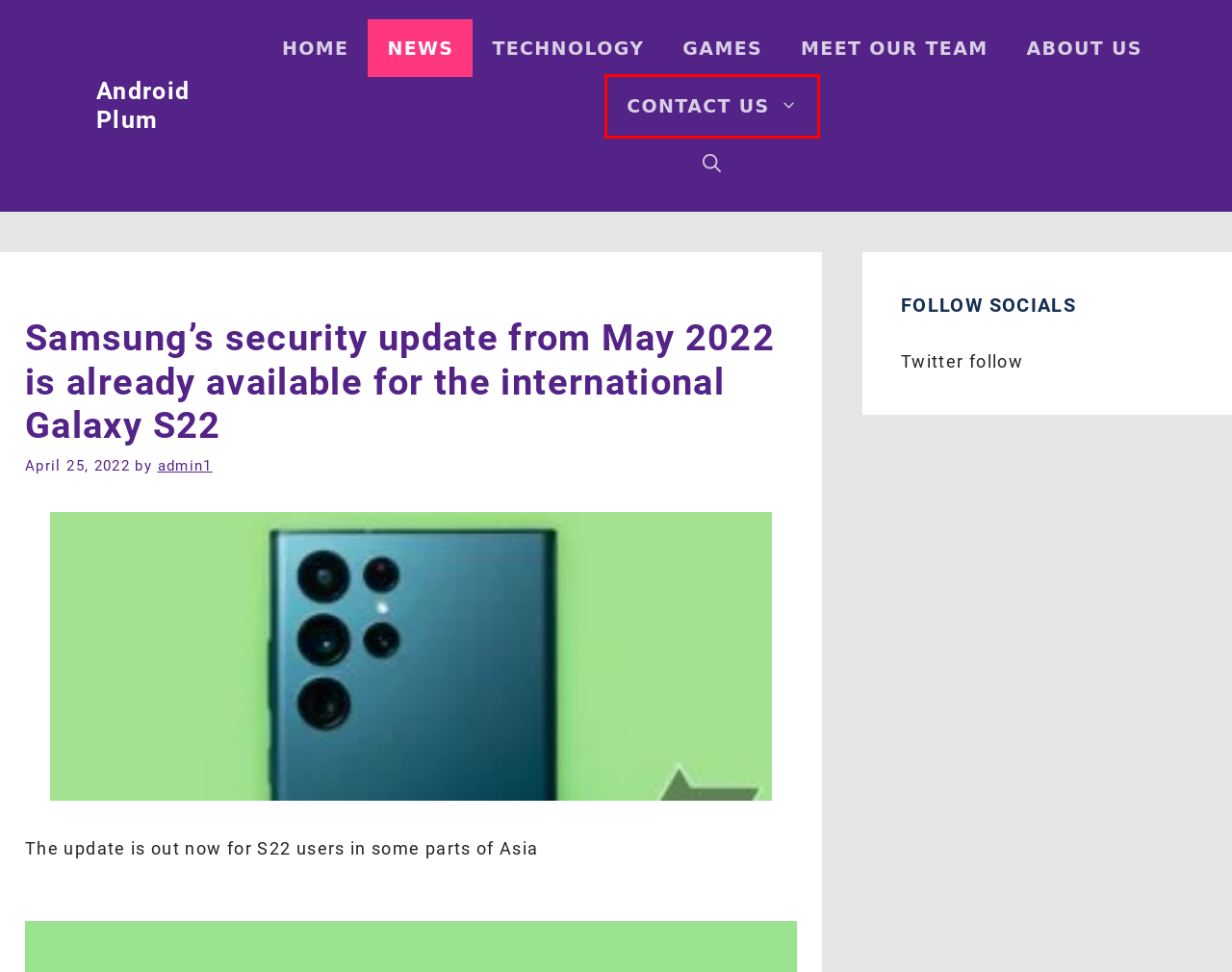Analyze the screenshot of a webpage with a red bounding box and select the webpage description that most accurately describes the new page resulting from clicking the element inside the red box. Here are the candidates:
A. Meet Our Team – Android Plum
B. Contact – Android Plum
C. NEWS – Android Plum
D. GAMES – Android Plum
E. Android Plum
F. About Us – Android Plum
G. TECHNOLOGY – Android Plum
H. admin1 – Android Plum

B